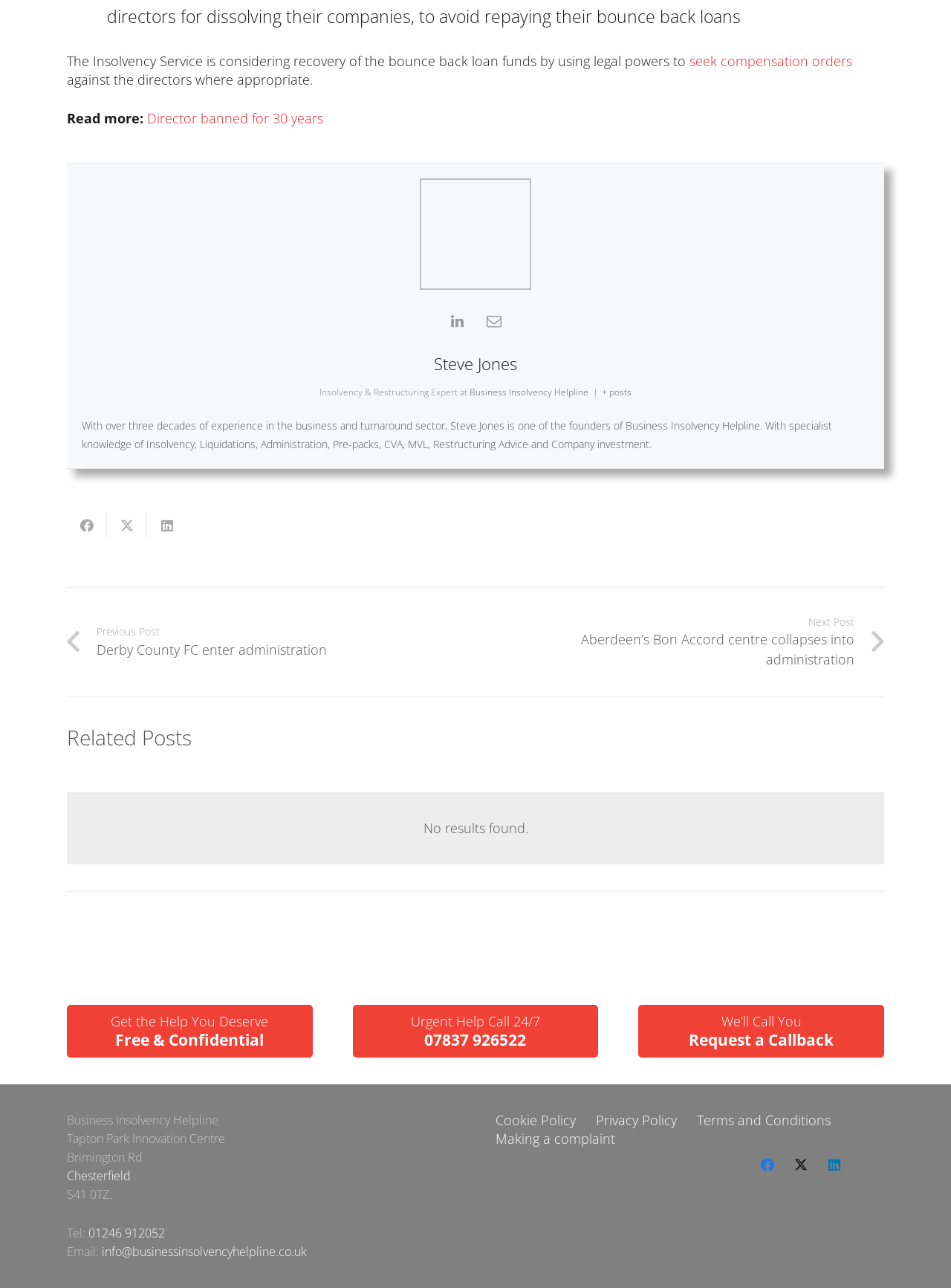What is the location of Business Insolvency Helpline?
Please answer the question as detailed as possible.

The webpage mentions the address of Business Insolvency Helpline, which is located at Tapton Park Innovation Centre, Brimington Rd, Chesterfield, S41 0TZ.